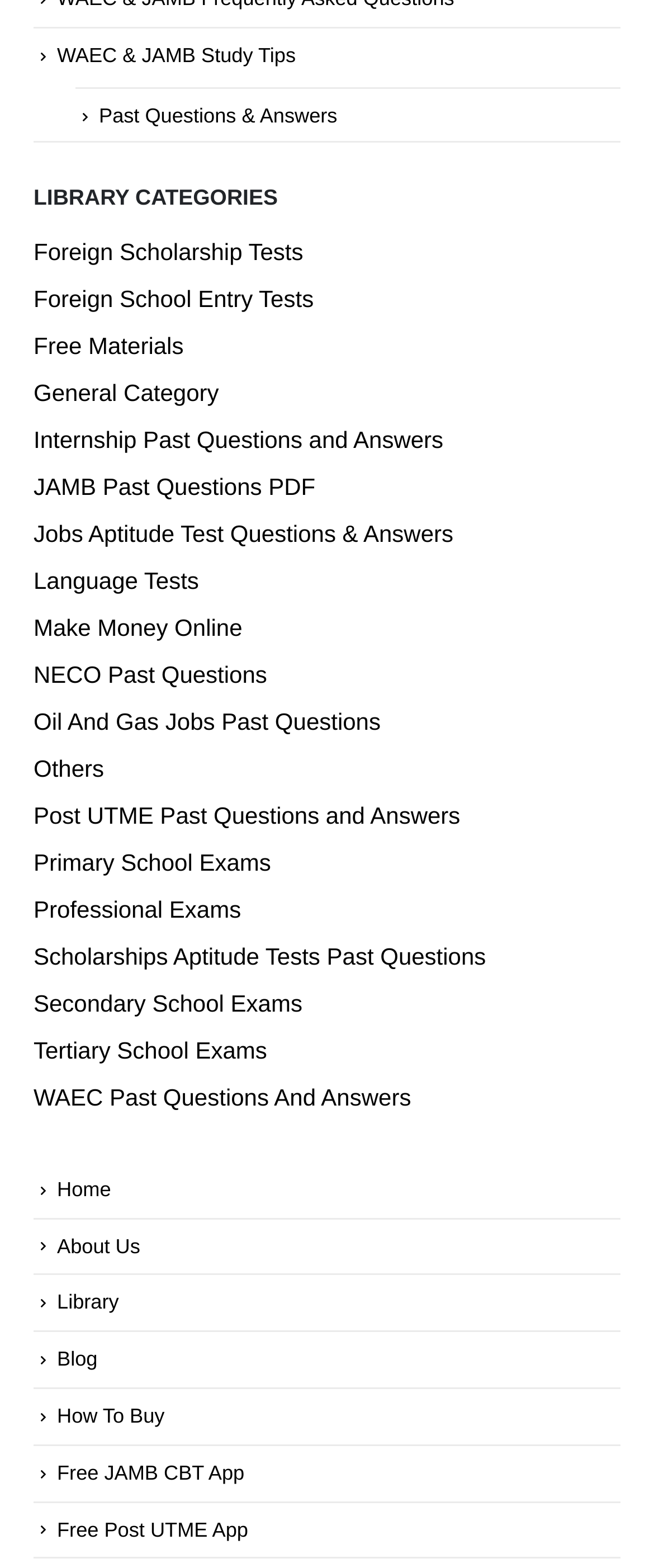From the webpage screenshot, predict the bounding box of the UI element that matches this description: "Past Questions & Answers".

[0.151, 0.066, 0.516, 0.081]